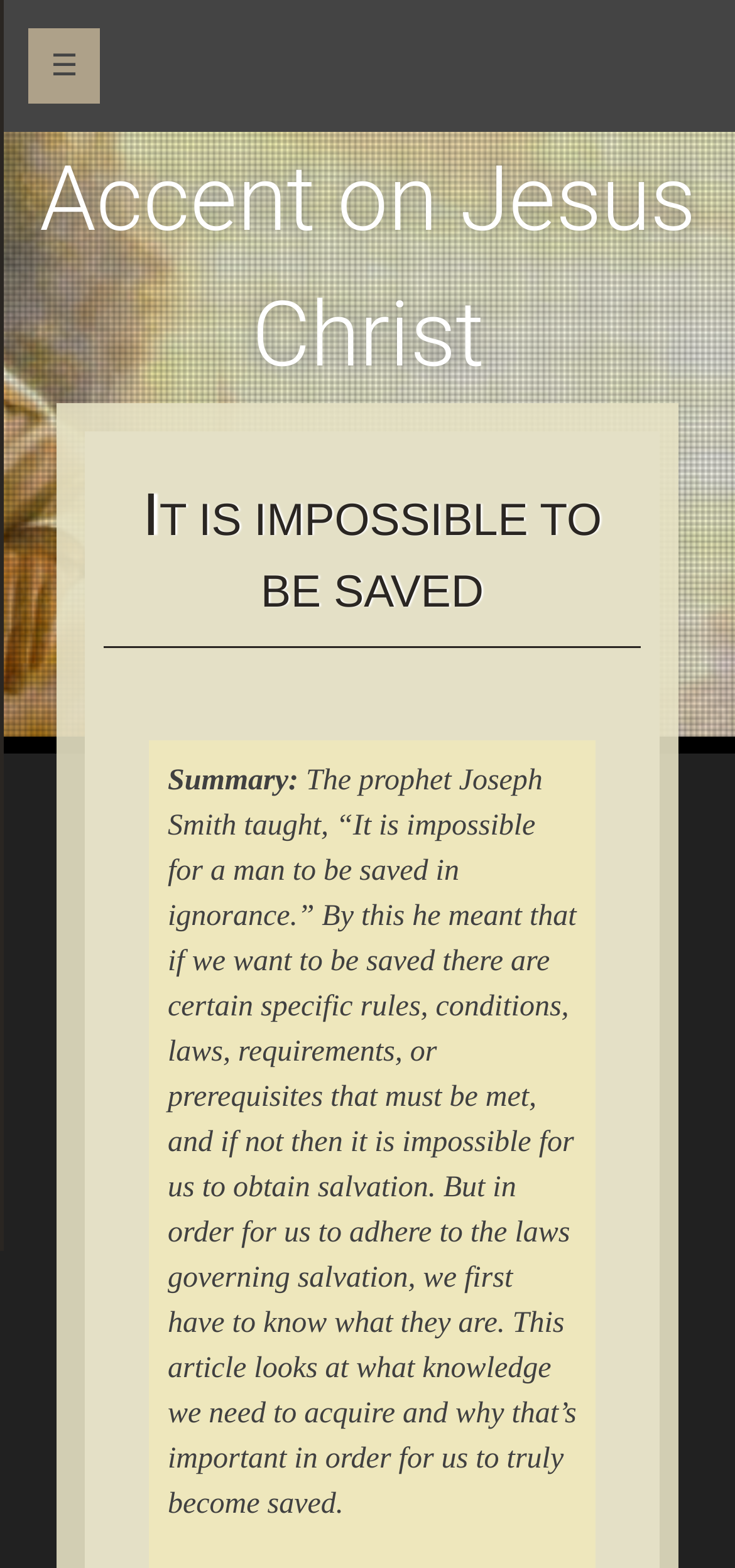What is the tone of the article?
Please describe in detail the information shown in the image to answer the question.

The tone of the article is informative, as it provides a summary and discusses the requirements for salvation in a neutral and educational manner, without expressing a personal opinion or emotion.